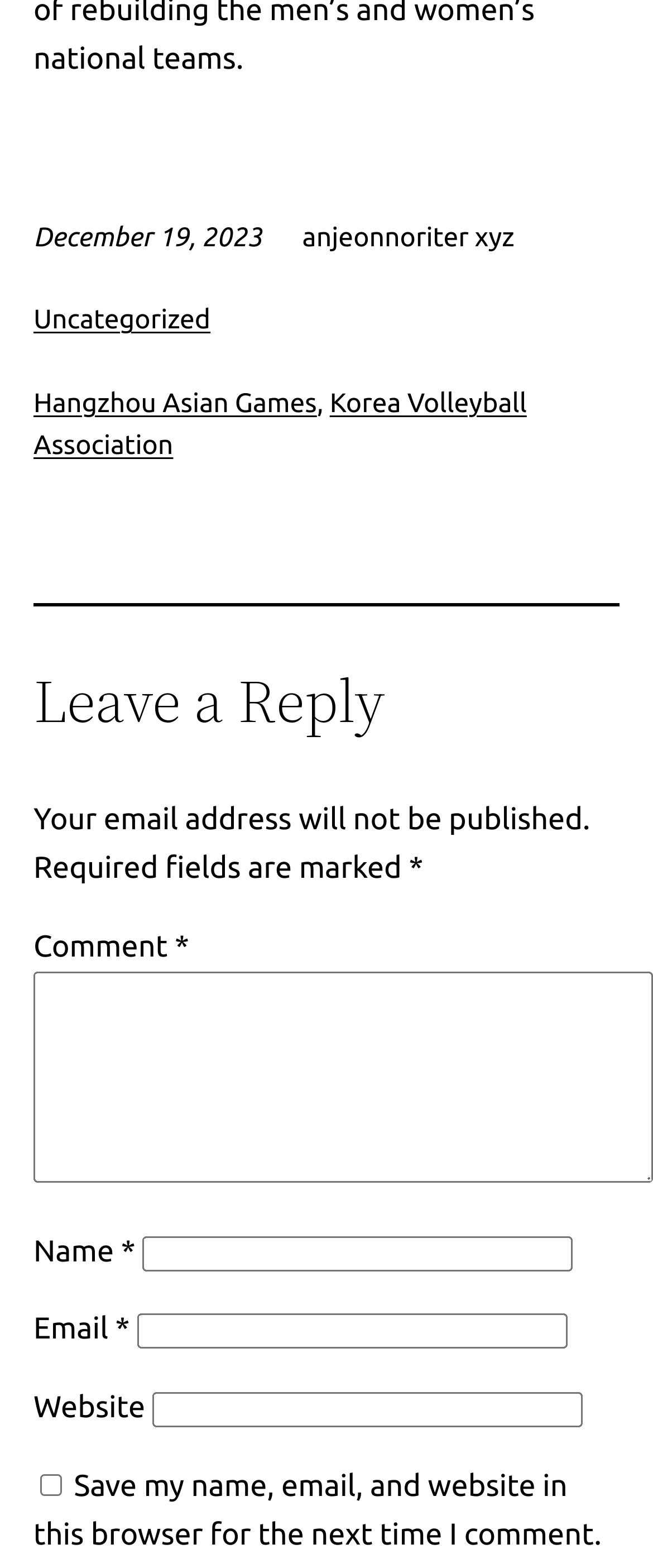Give the bounding box coordinates for this UI element: "Korea Volleyball Association". The coordinates should be four float numbers between 0 and 1, arranged as [left, top, right, bottom].

[0.051, 0.248, 0.807, 0.294]